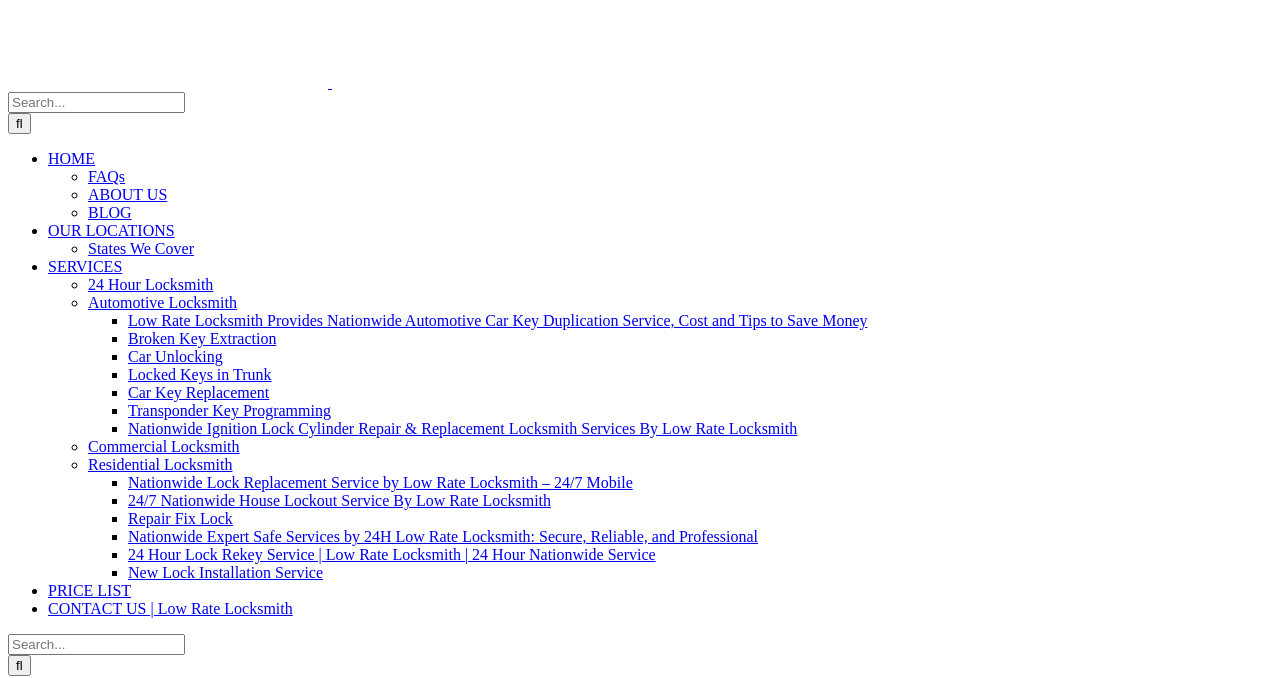Please find the bounding box coordinates of the element that must be clicked to perform the given instruction: "Click on the Low Rate Locksmith logo". The coordinates should be four float numbers from 0 to 1, i.e., [left, top, right, bottom].

[0.006, 0.109, 0.509, 0.134]